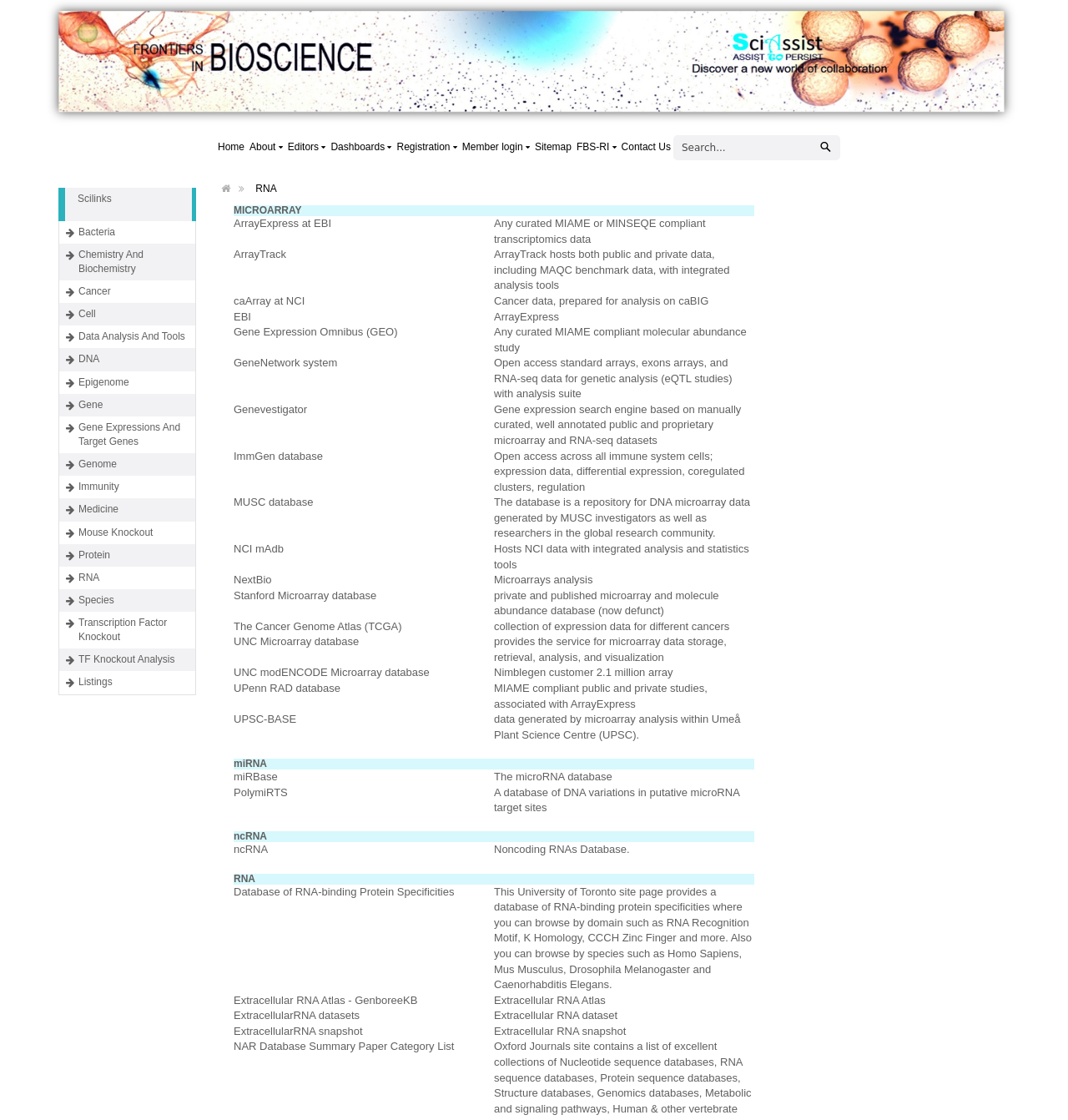Determine the bounding box coordinates for the region that must be clicked to execute the following instruction: "Explore the 'Gene Expressions And Target Genes' category".

[0.073, 0.375, 0.177, 0.401]